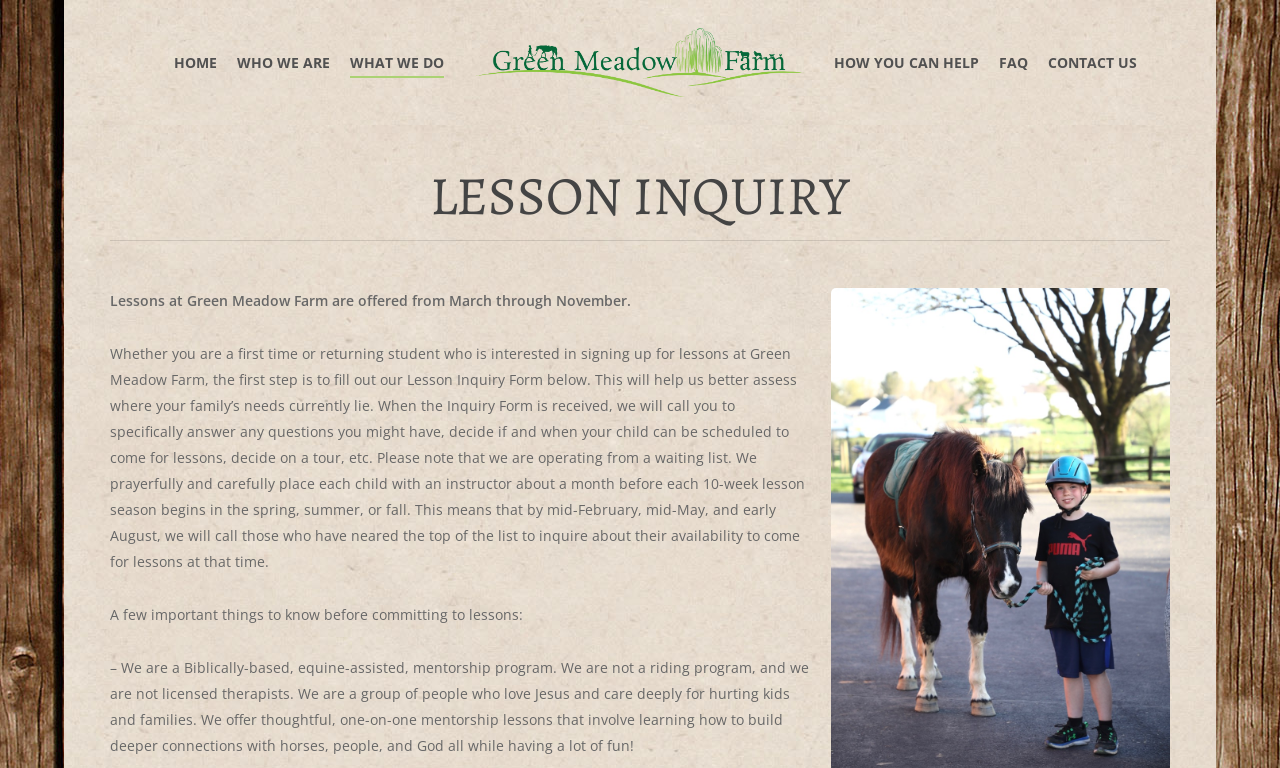When does the farm place children with instructors?
Refer to the image and give a detailed answer to the query.

As stated in the StaticText element, the farm prayerfully and carefully places each child with an instructor about a month before each 10-week lesson season begins in the spring, summer, or fall.